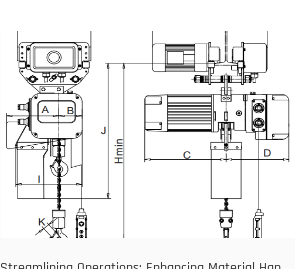Generate an elaborate caption for the given image.

The image showcases a detailed technical drawing of a customized electric winch, highlighting its components and dimensions for efficient material handling operations. The diagram is divided into two main views: a side view and a top view of the winch assembly, clearly labeled with letters and numbers to indicate specific features, such as the motor (C), control lever (D), and mounting points (A, B, J, K). This design emphasizes the winch's application in streamlining operational tasks, particularly in environments requiring robust lifting solutions, making it a valuable asset for enhancing productivity in various industrial settings. The accompanying text below the image references the concept of streamlining operations, suggesting a focus on efficiency and innovation in material handling solutions.